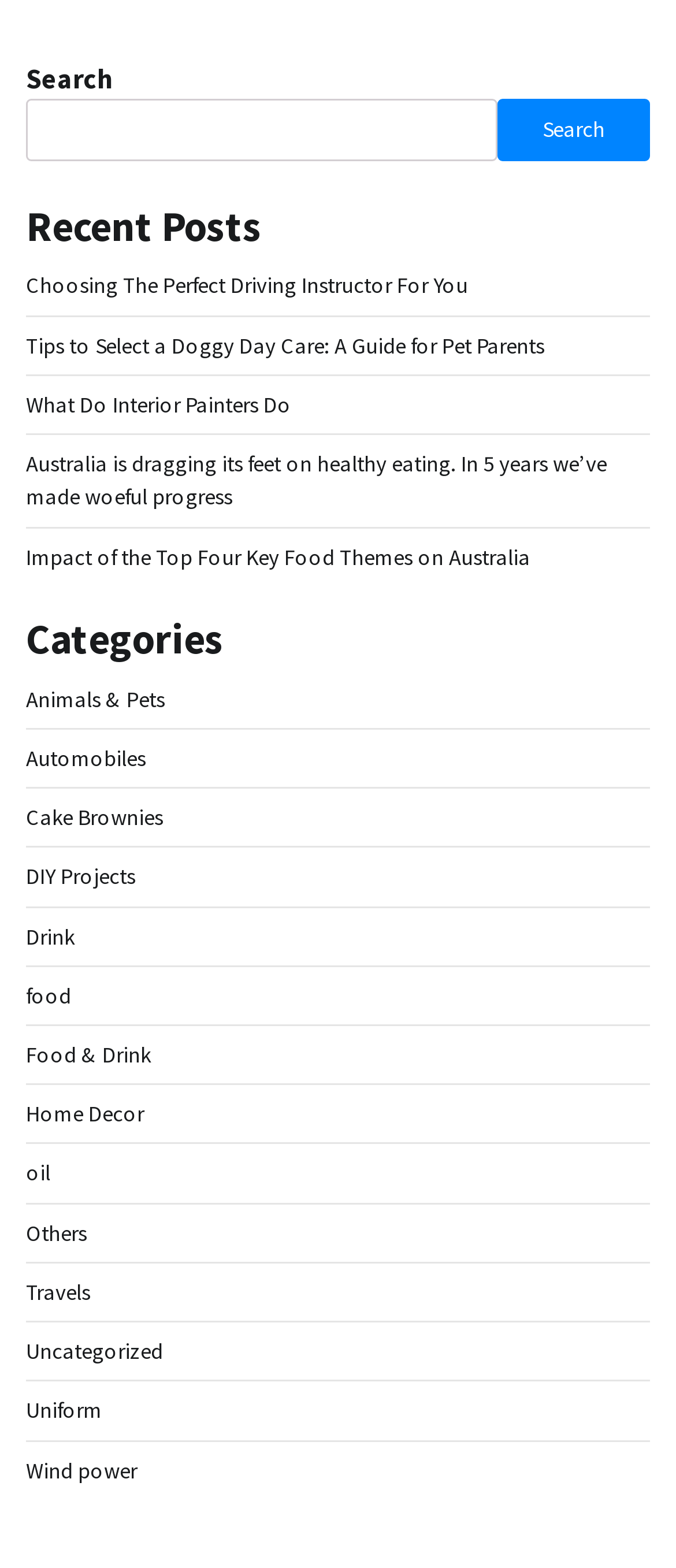What is the title of the first post listed?
Please provide a single word or phrase as the answer based on the screenshot.

Choosing The Perfect Driving Instructor For You